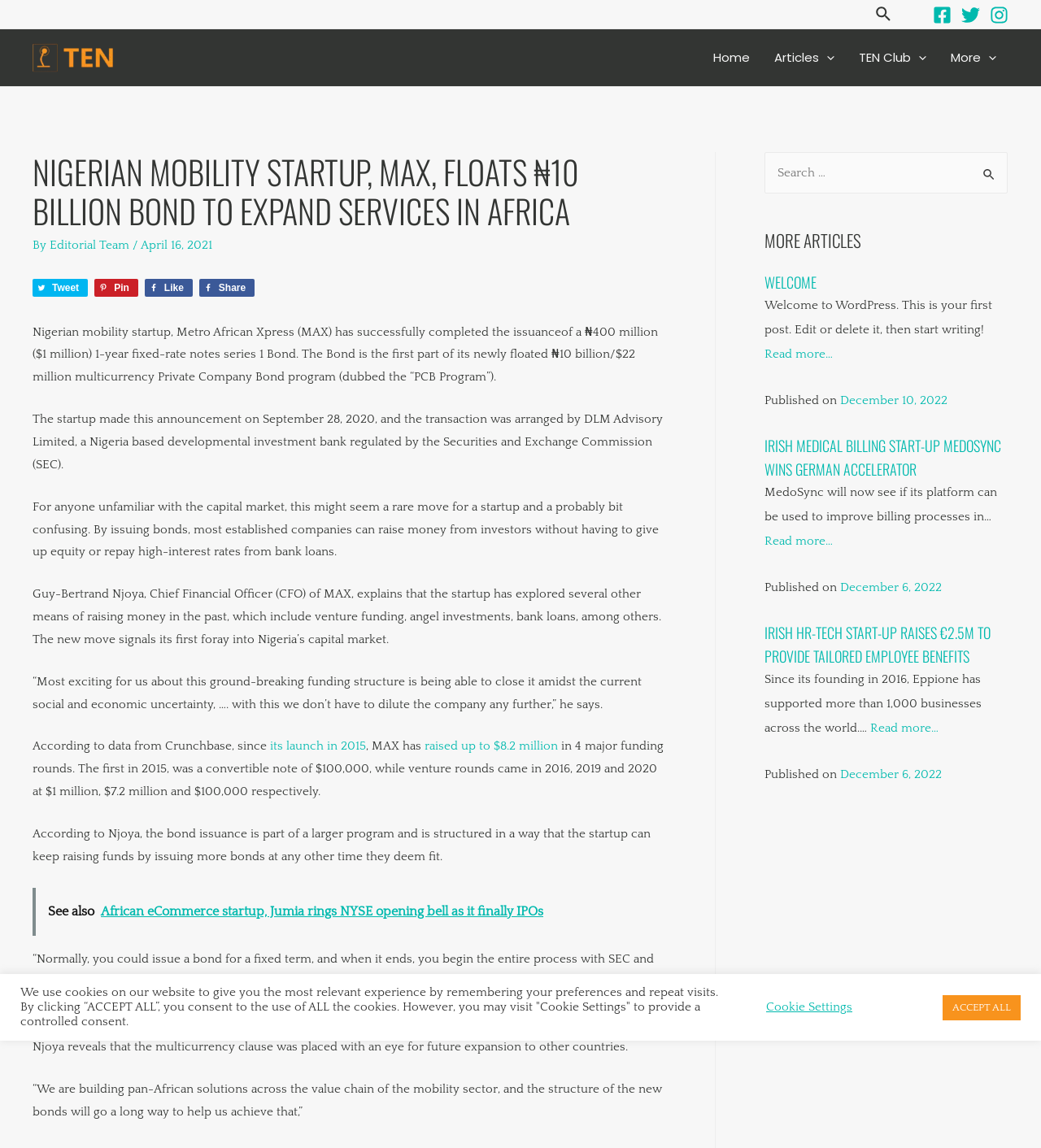Could you highlight the region that needs to be clicked to execute the instruction: "Go to Facebook"?

[0.896, 0.005, 0.914, 0.021]